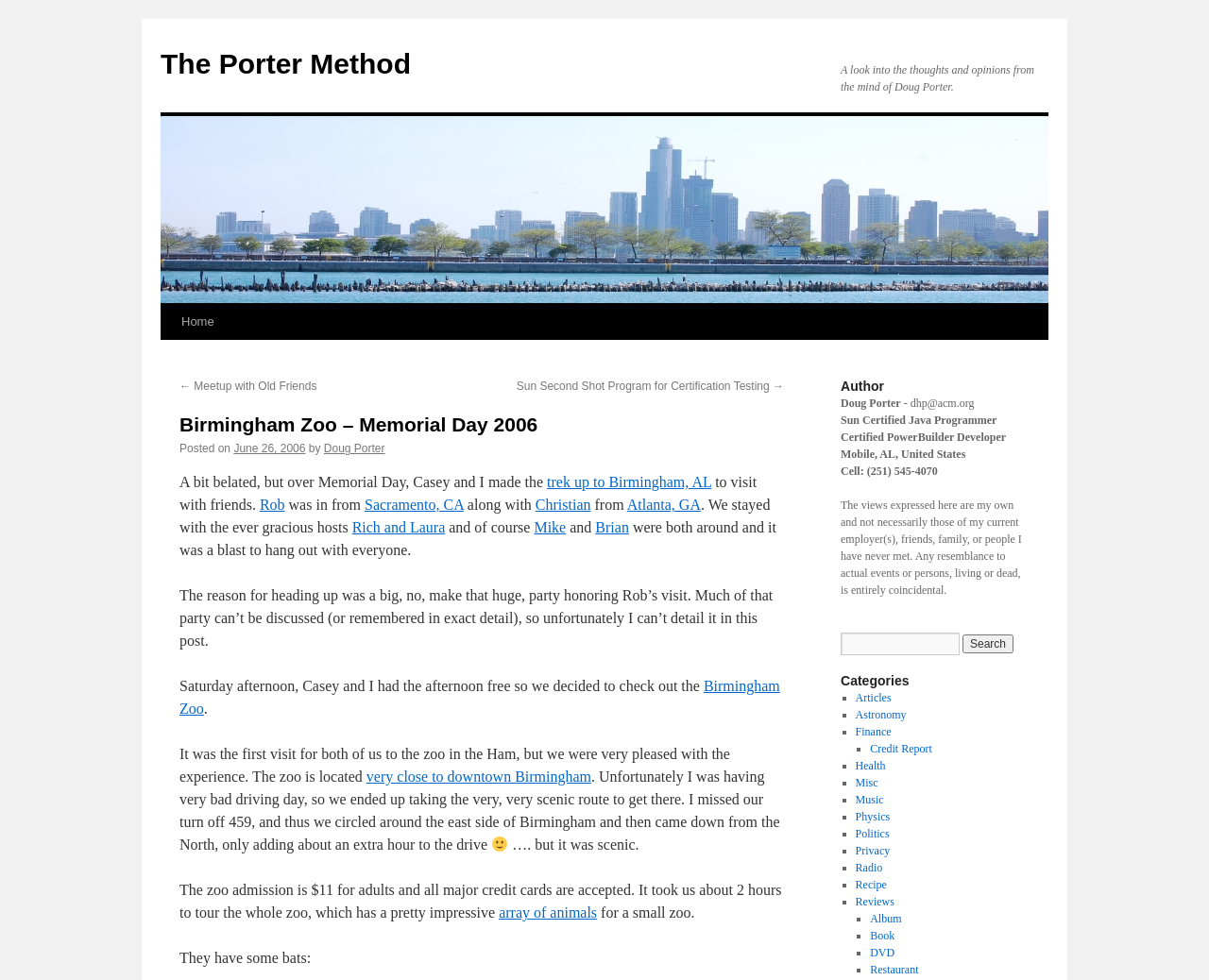What is the location of the Birmingham Zoo?
Please provide a detailed and thorough answer to the question.

I found the location of the Birmingham Zoo by reading the text that says 'The zoo is located very close to downtown Birmingham'.